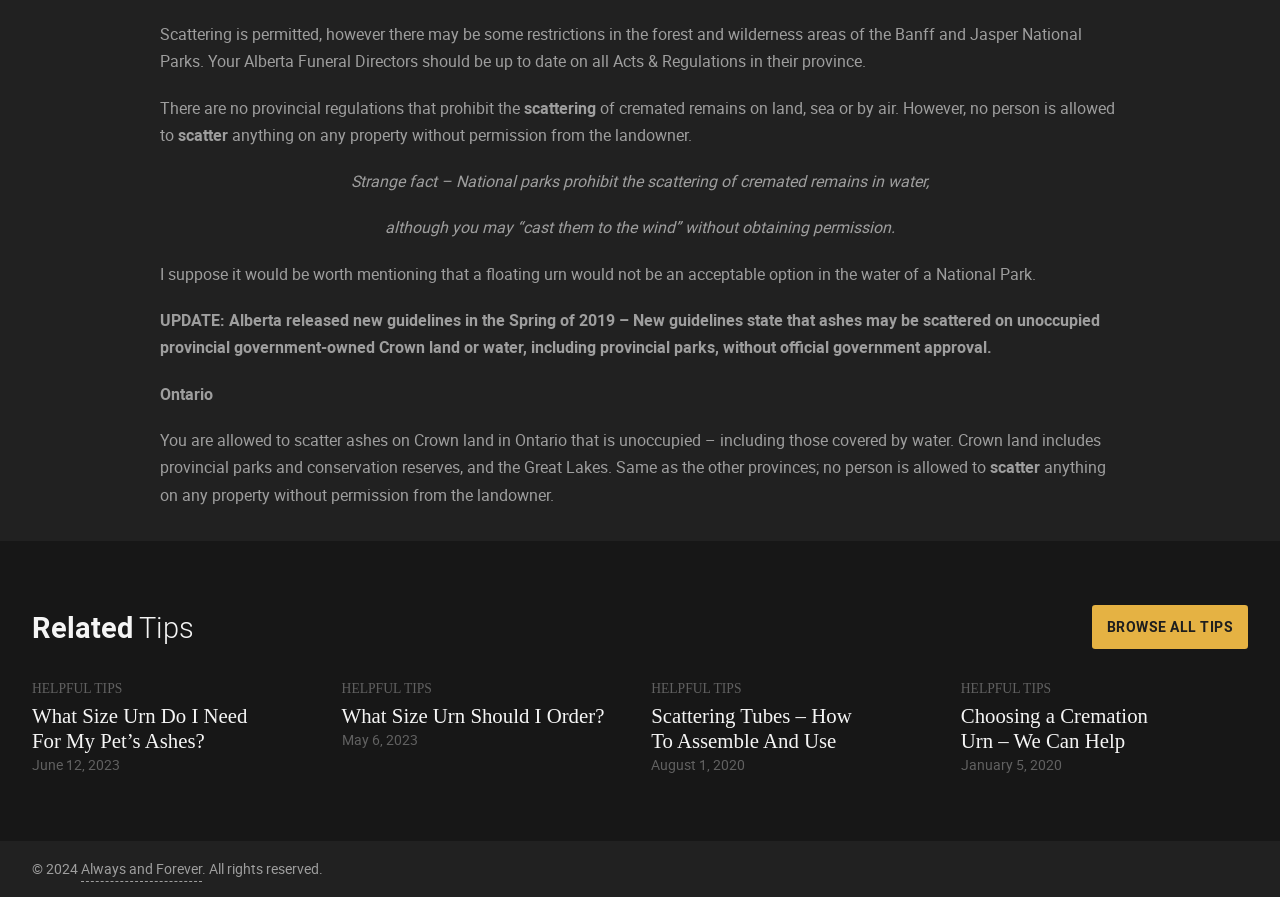What is required to scatter ashes on private property?
Provide an in-depth and detailed answer to the question.

According to the webpage, no person is allowed to do anything on any property without permission from the landowner. This applies to scattering ashes, and it is necessary to obtain permission from the landowner before doing so.